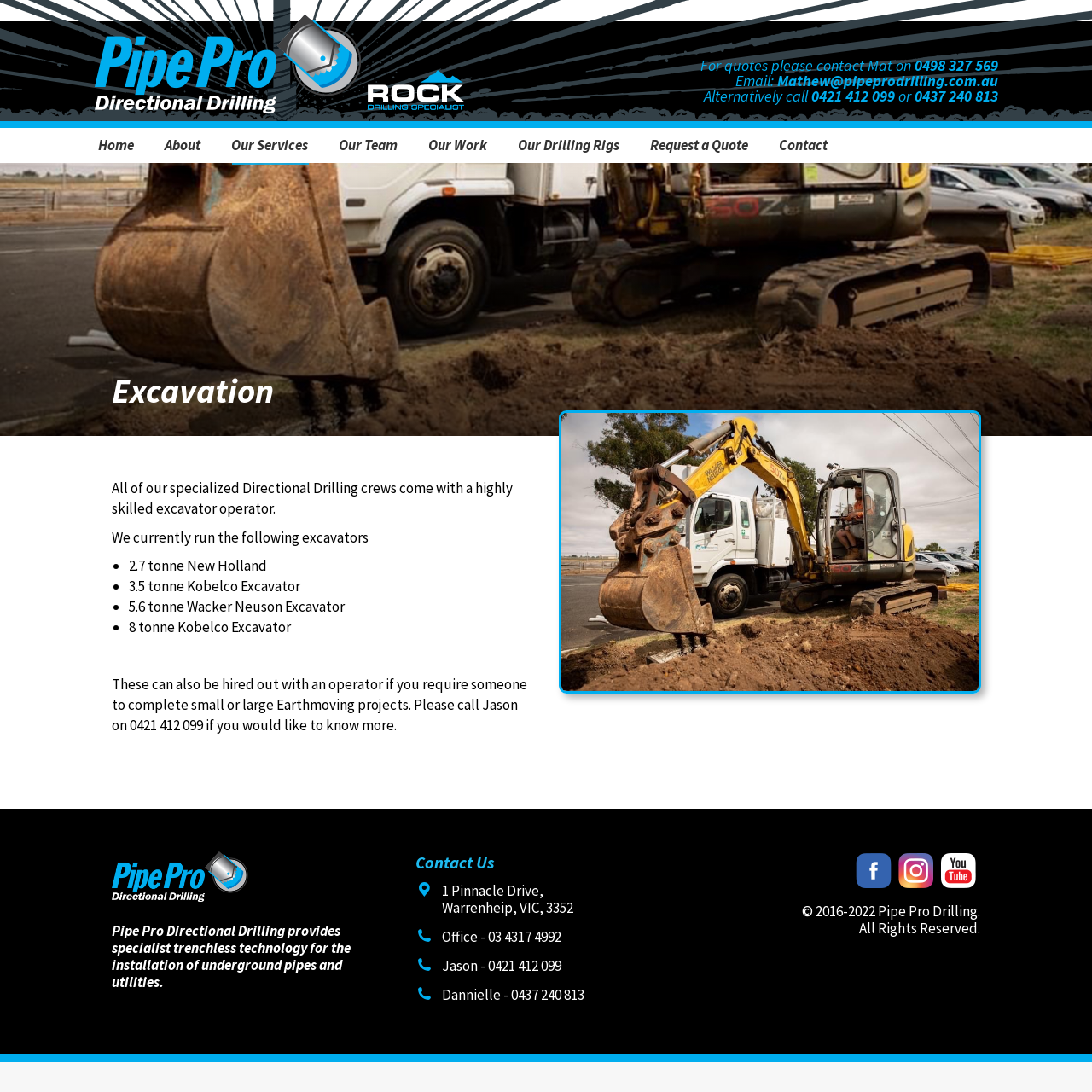What is the phone number for quotes?
By examining the image, provide a one-word or phrase answer.

0498 327 569